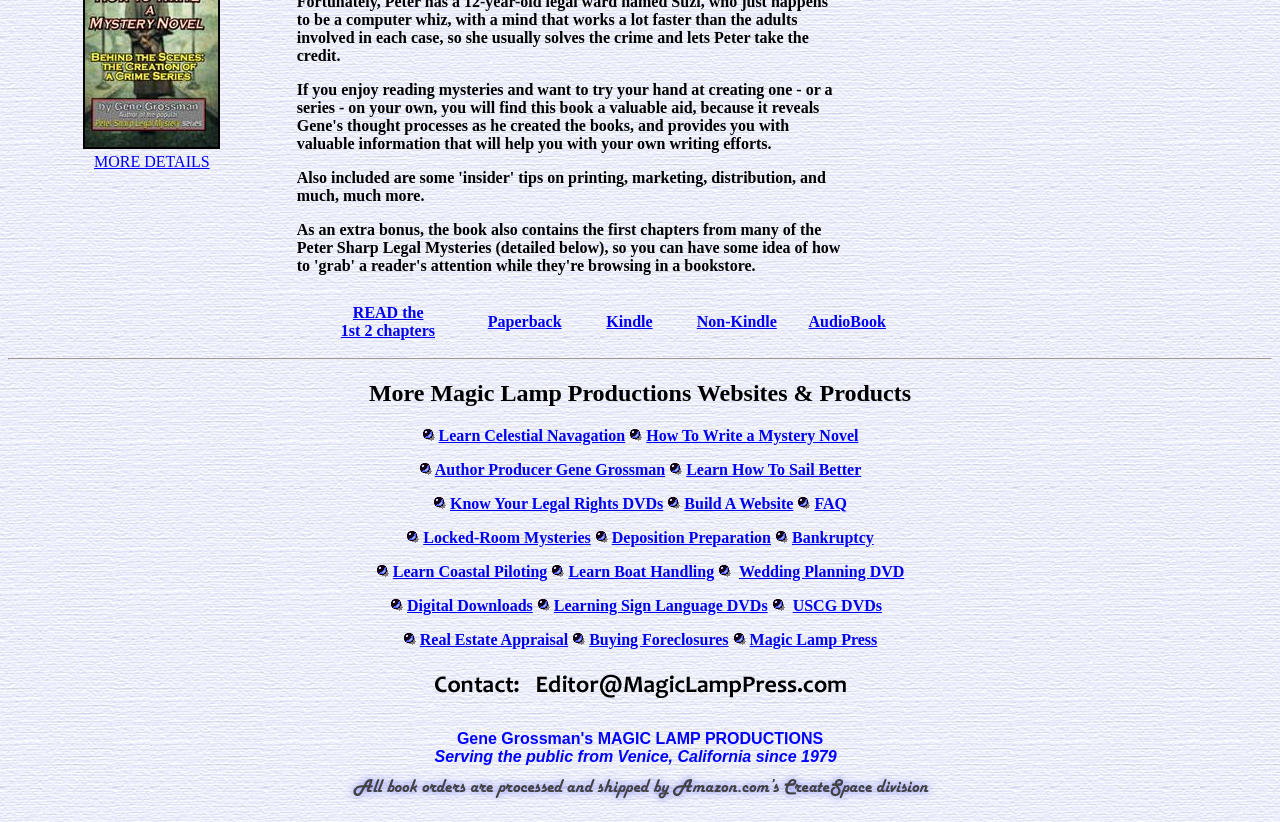Provide the bounding box coordinates of the UI element this sentence describes: "Learning Sign Language DVDs".

[0.433, 0.726, 0.6, 0.747]